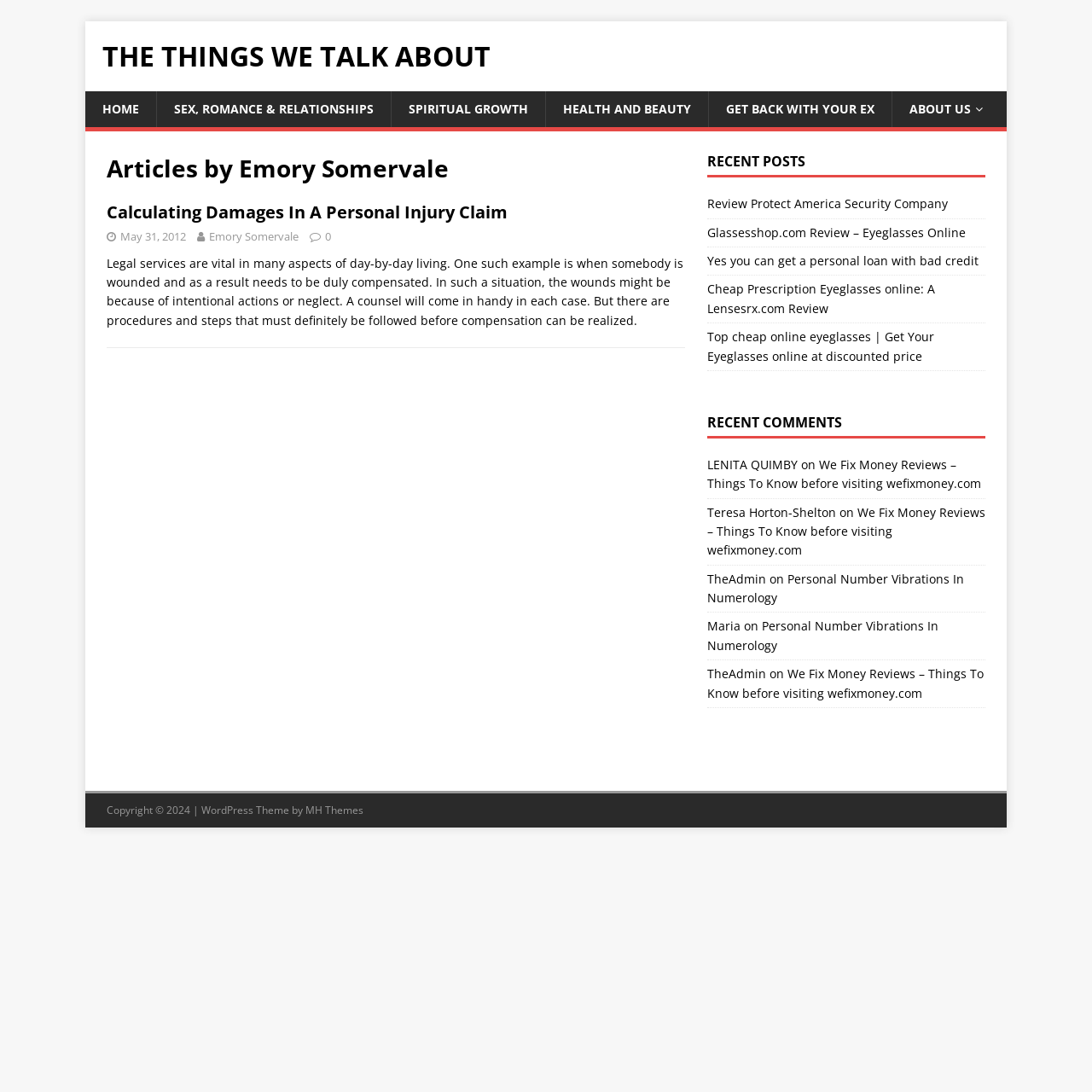Identify the bounding box coordinates of the region I need to click to complete this instruction: "visit the website of MH Themes".

[0.28, 0.735, 0.333, 0.749]